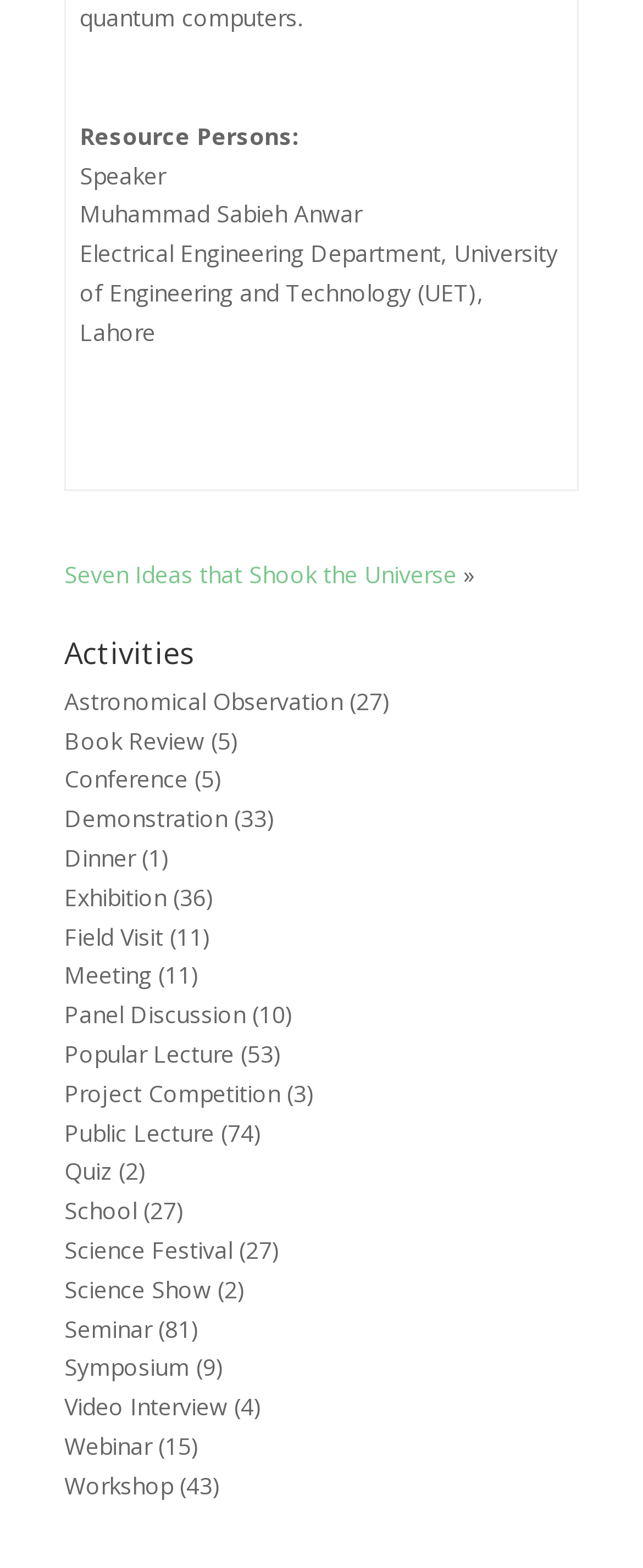Based on the element description: "Popular Lecture", identify the bounding box coordinates for this UI element. The coordinates must be four float numbers between 0 and 1, listed as [left, top, right, bottom].

[0.1, 0.662, 0.364, 0.682]